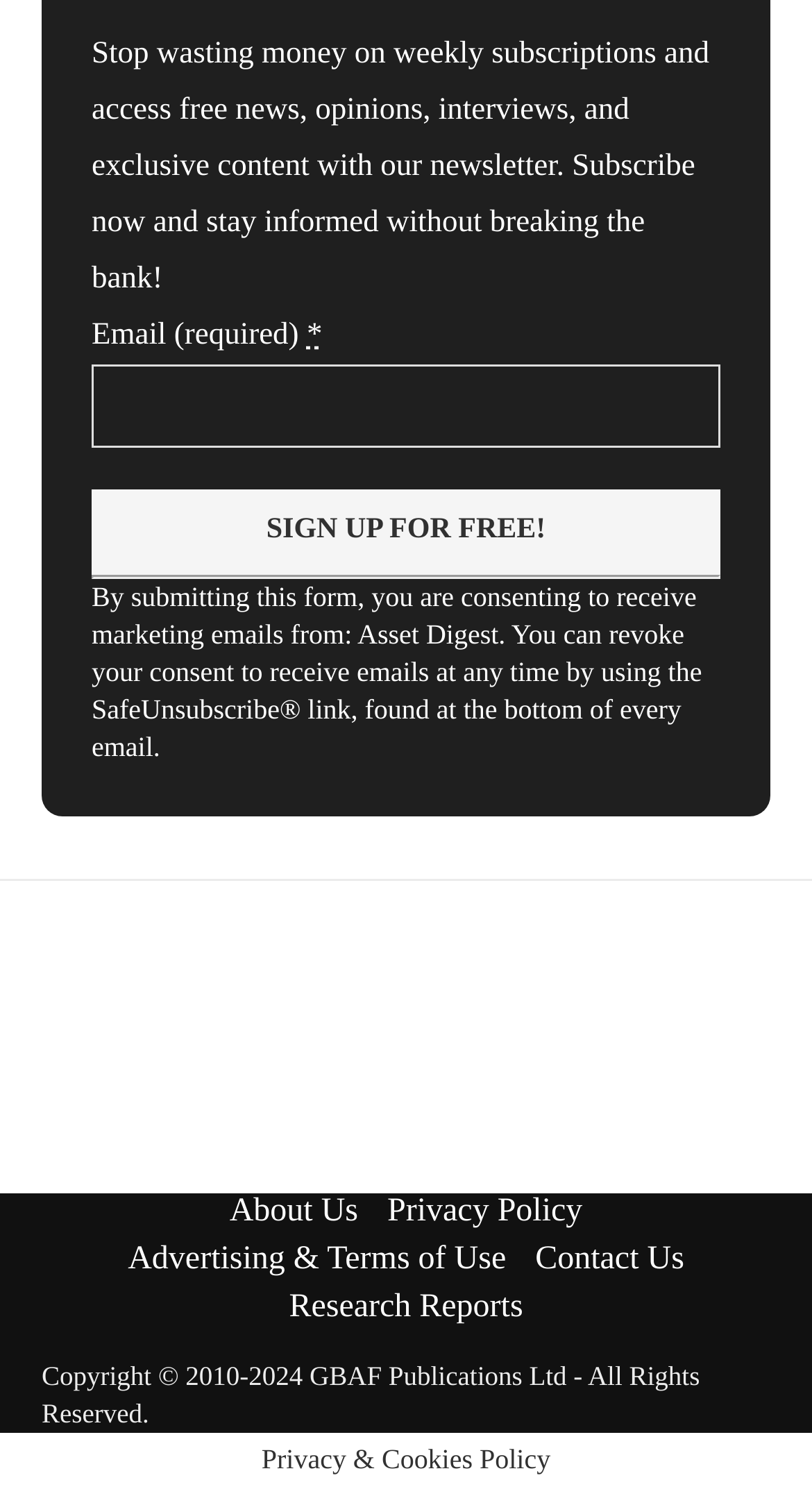What is the orientation of the separator element?
Please answer the question with a single word or phrase, referencing the image.

Horizontal